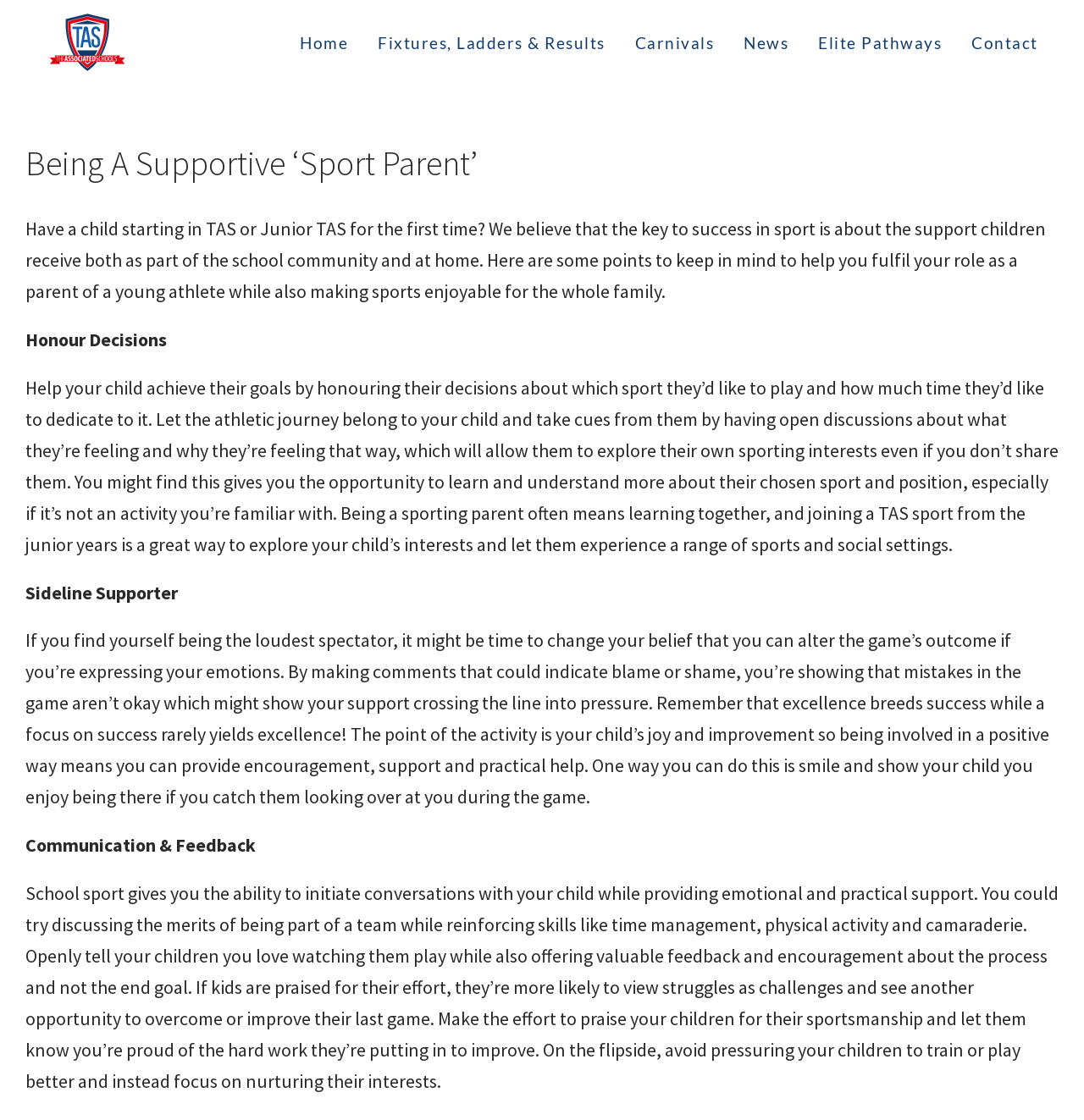Locate the bounding box coordinates of the clickable element to fulfill the following instruction: "Click the 'Home' link". Provide the coordinates as four float numbers between 0 and 1 in the format [left, top, right, bottom].

[0.277, 0.0, 0.321, 0.076]